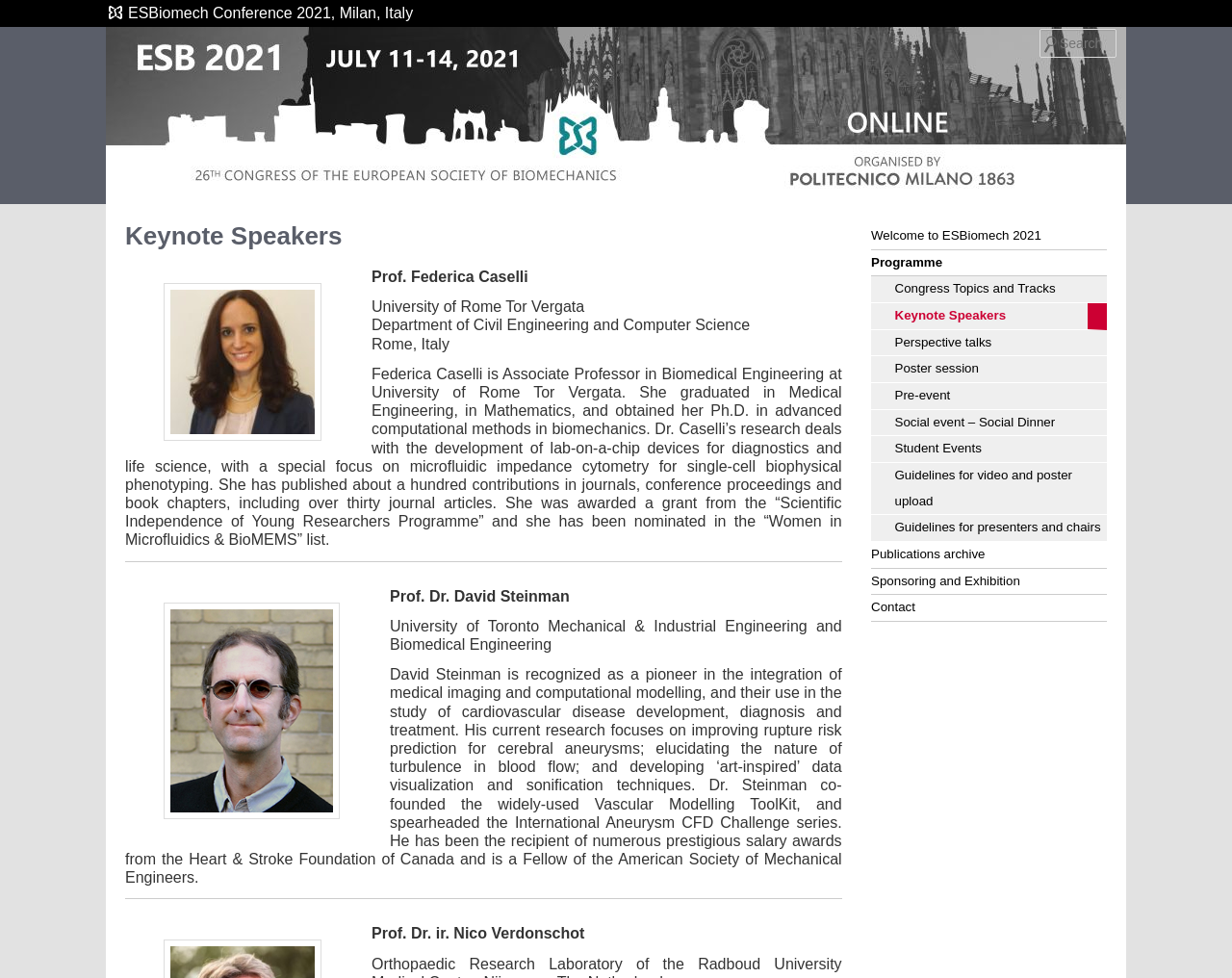What is the research focus of Prof. Dr. David Steinman?
Using the image, elaborate on the answer with as much detail as possible.

I read the text description of Prof. Dr. David Steinman and found that his current research focuses on improving rupture risk prediction for cerebral aneurysms, which is related to cardiovascular disease development.